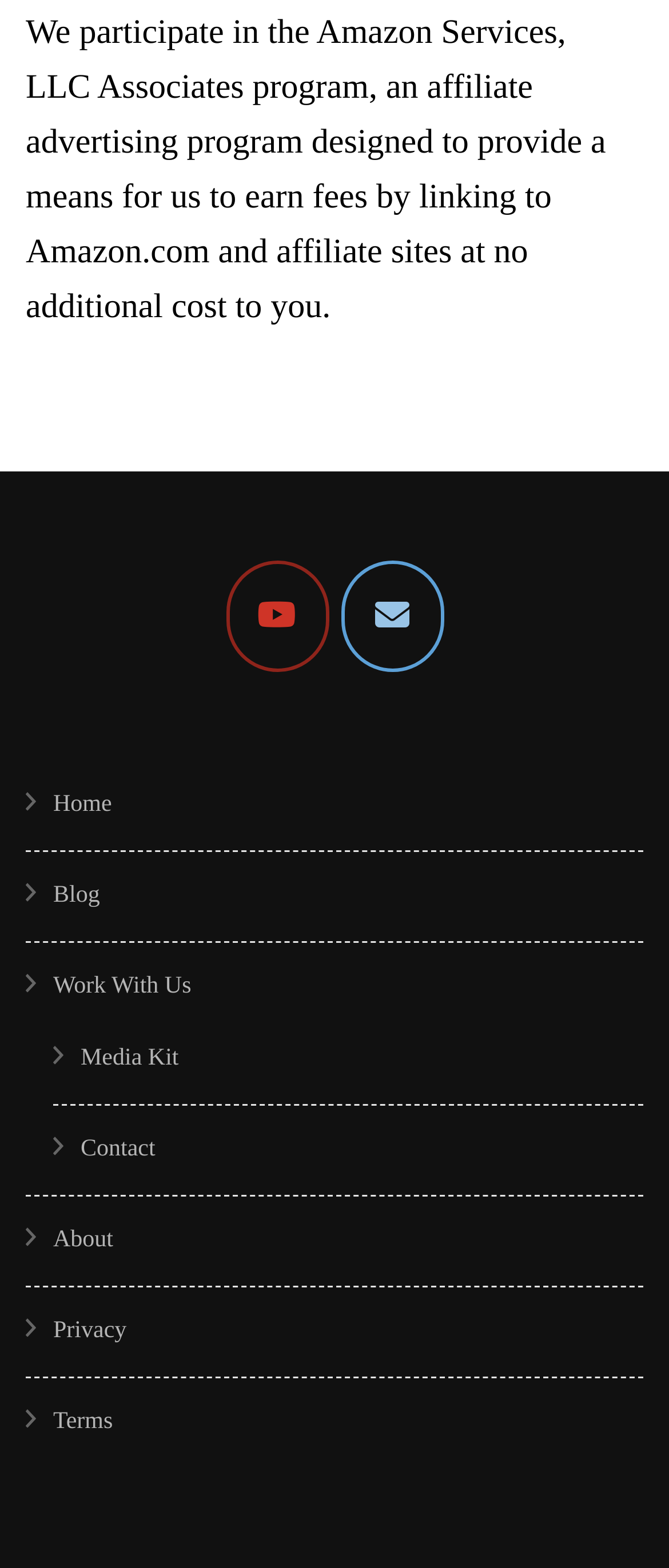Examine the screenshot and answer the question in as much detail as possible: What is the affiliate program mentioned?

The affiliate program mentioned is Amazon Services, LLC Associates, which is an affiliate advertising program designed to provide a means for the website to earn fees by linking to Amazon.com and affiliate sites at no additional cost to the user.